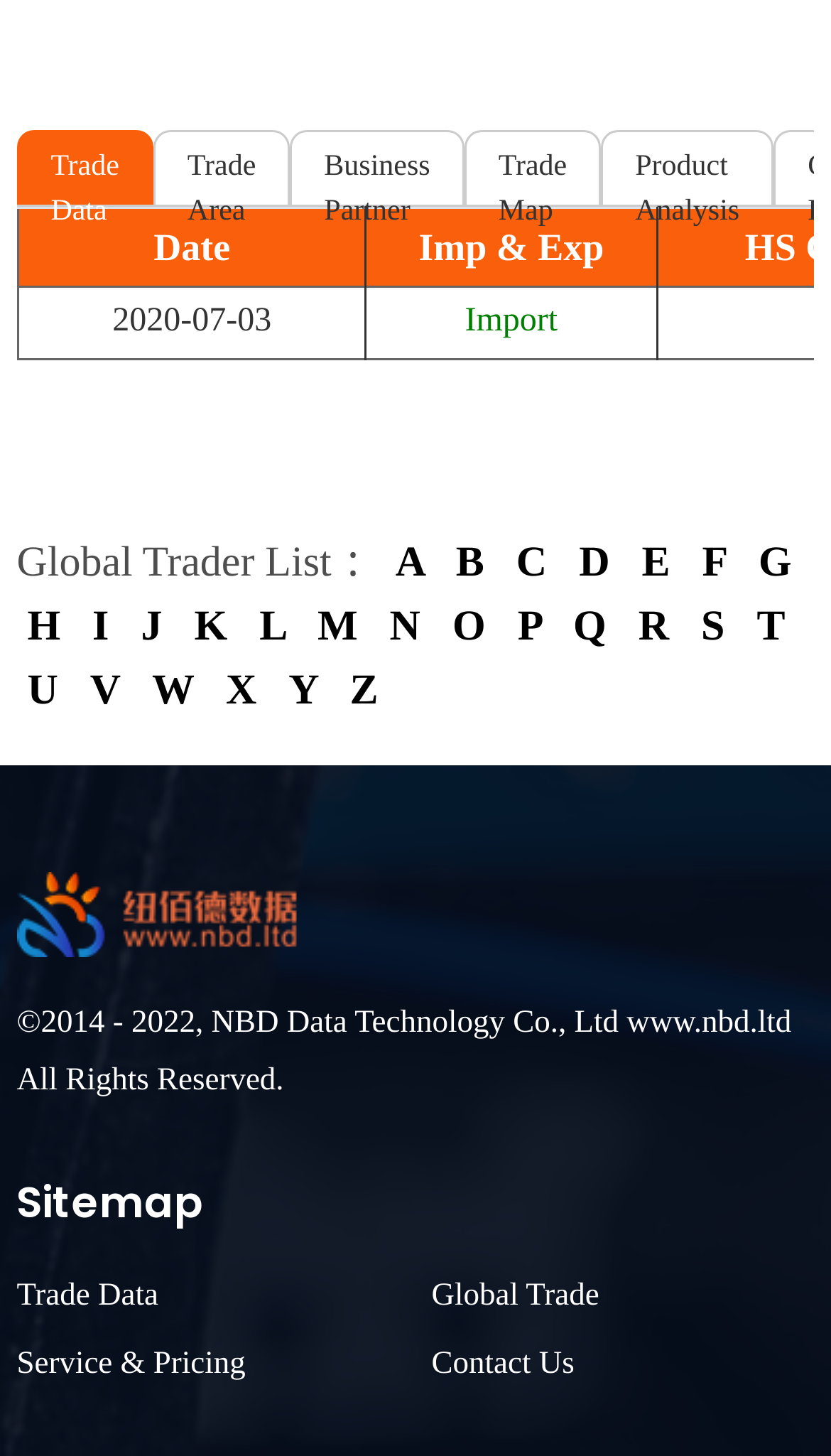Determine the bounding box coordinates (top-left x, top-left y, bottom-right x, bottom-right y) of the UI element described in the following text: Service & Pricing

[0.02, 0.921, 0.481, 0.954]